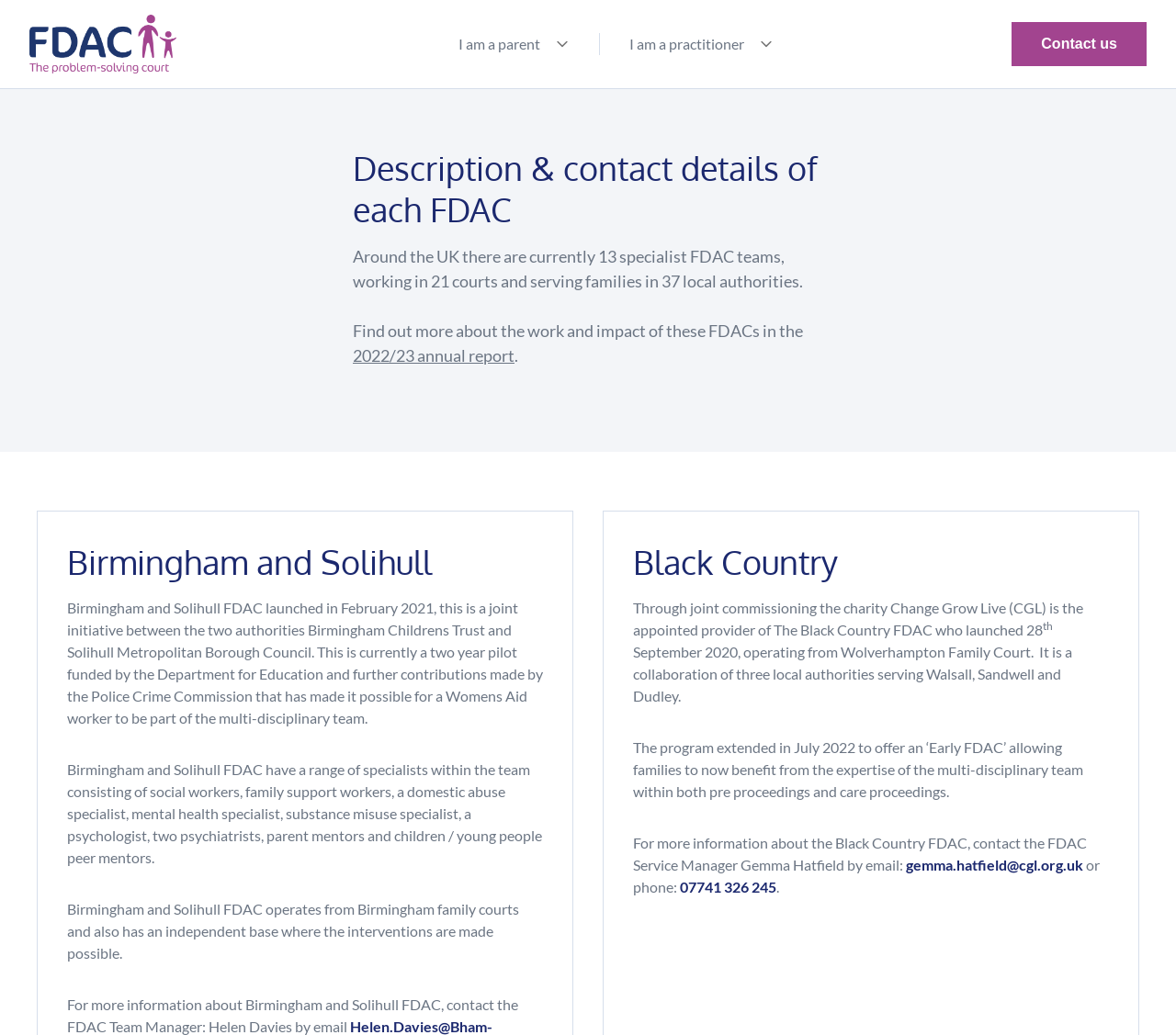Your task is to find and give the main heading text of the webpage.

Description & contact details of each FDAC